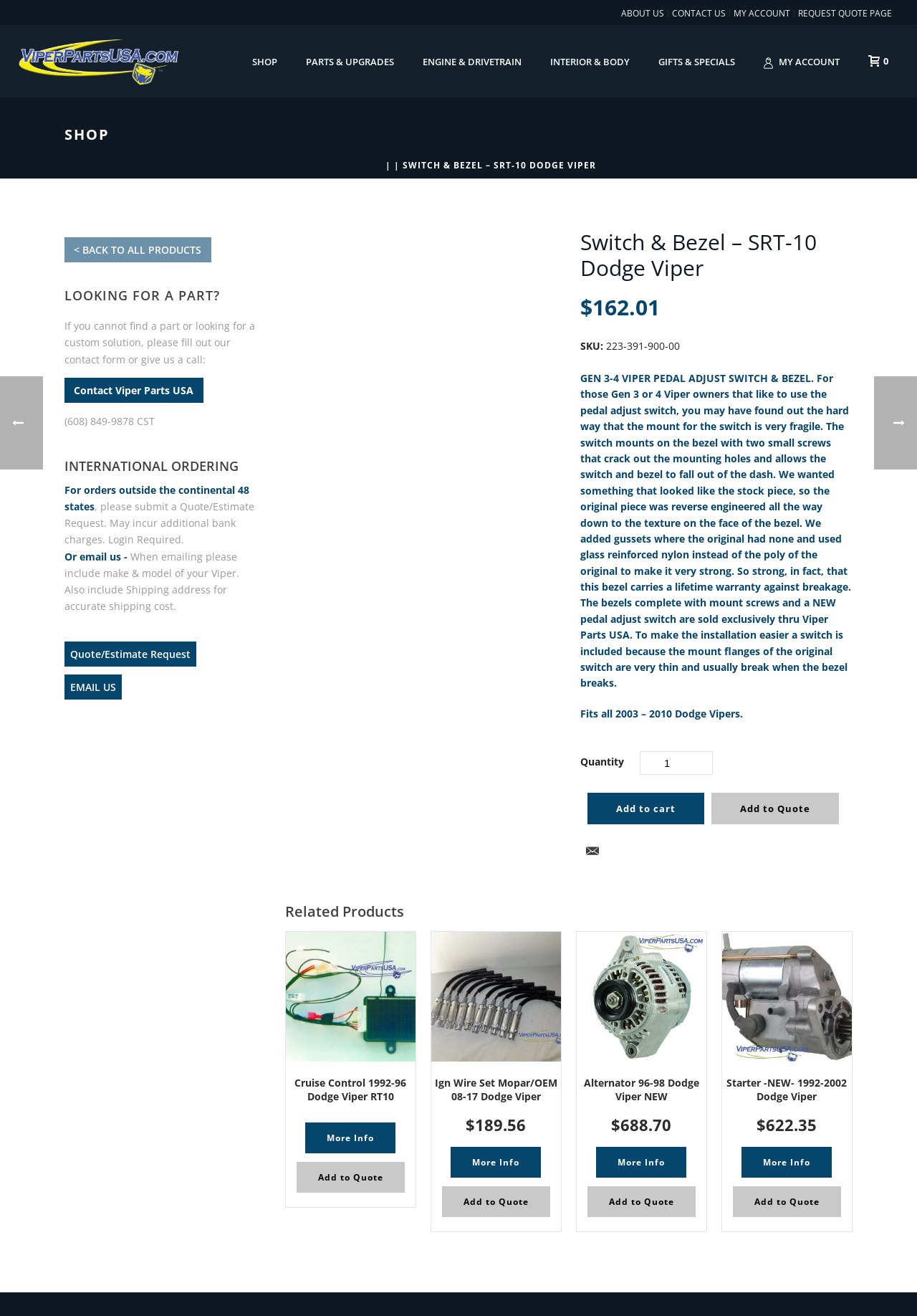Provide your answer in a single word or phrase: 
What is the function of the spin button?

Quantity selection